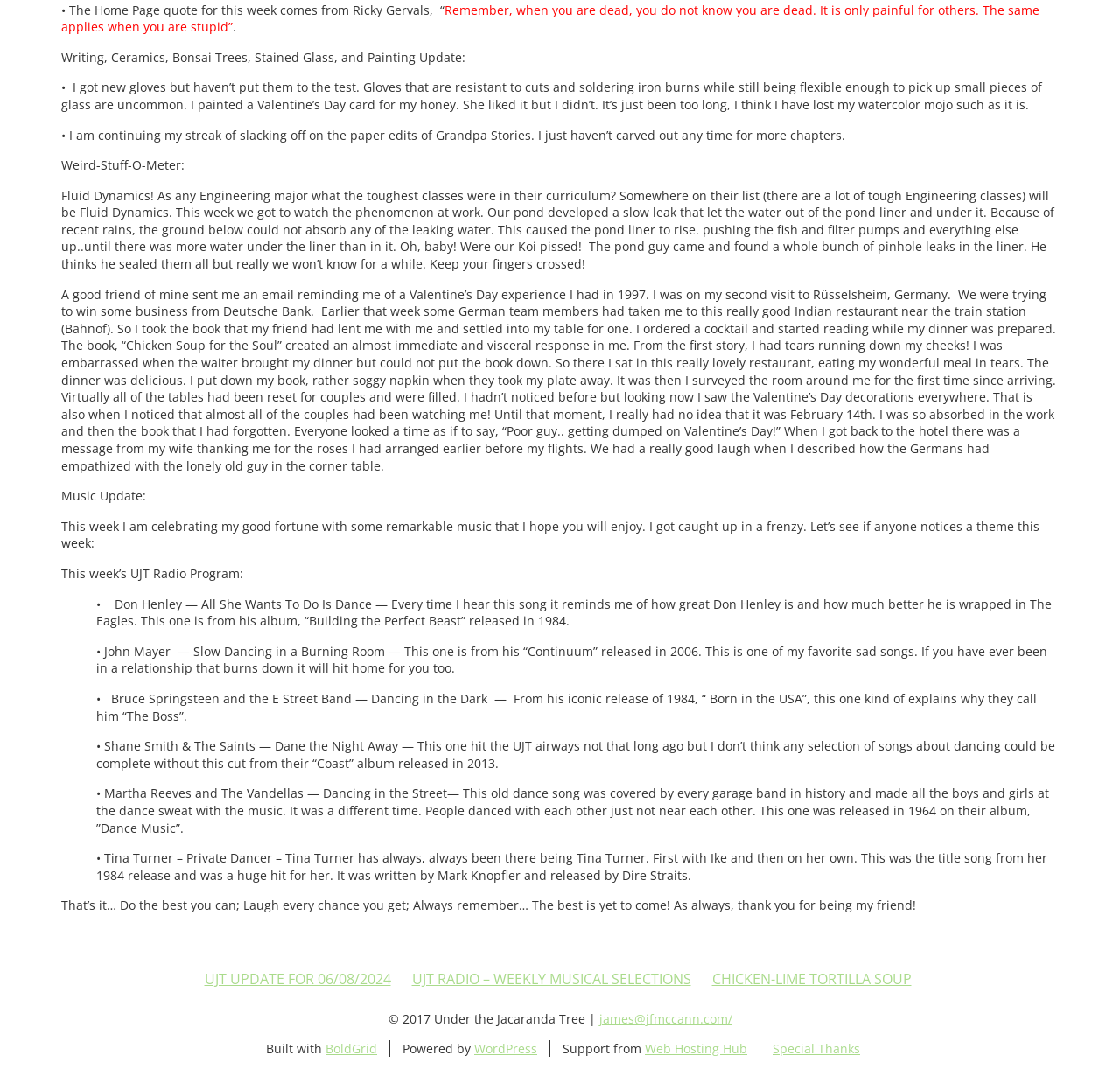What is the name of the song by Don Henley?
Provide an in-depth answer to the question, covering all aspects.

The webpage mentions a song by Don Henley, and the title of the song is 'All She Wants To Do Is Dance', which is from his album 'Building the Perfect Beast' released in 1984.